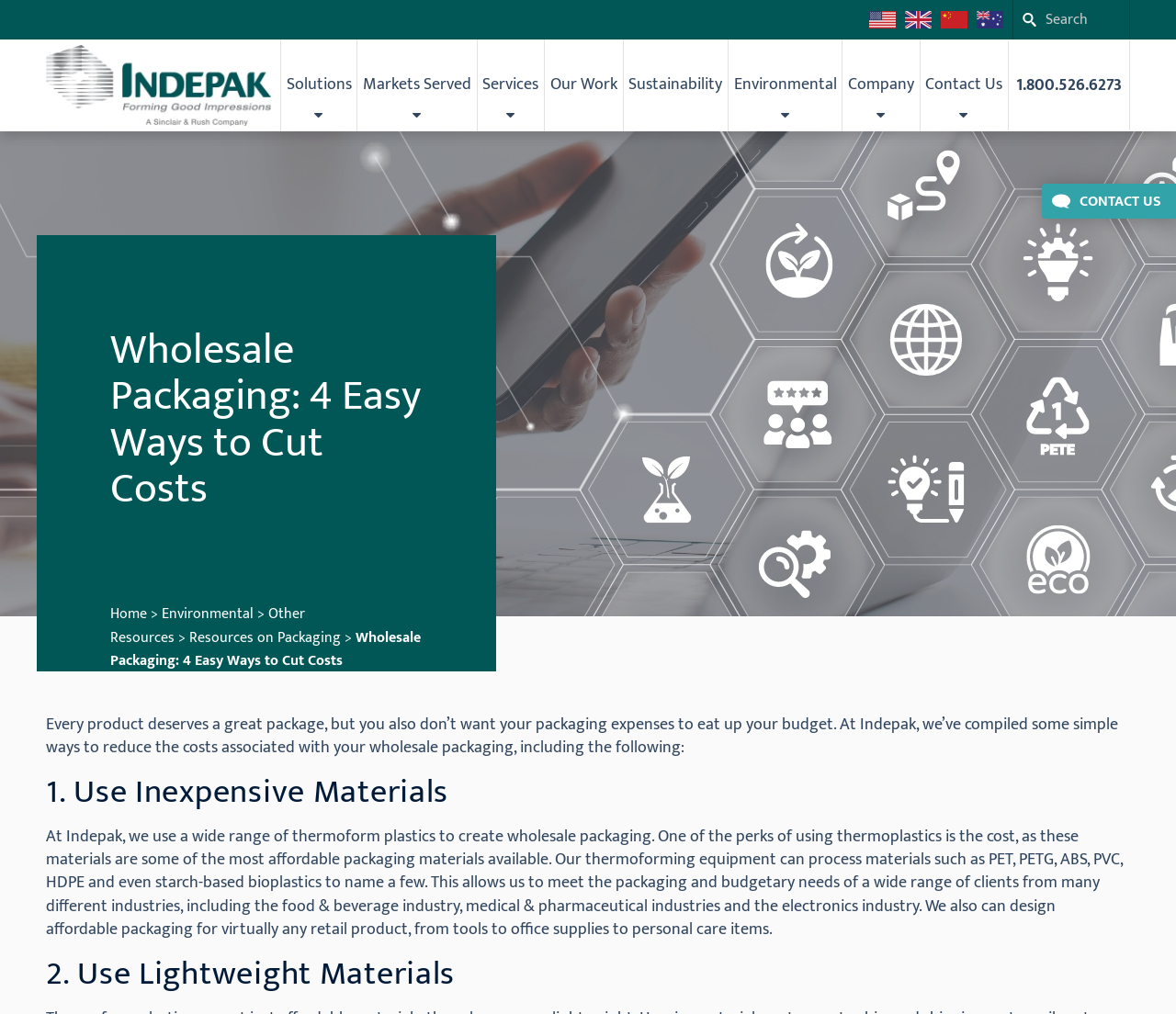Identify the bounding box coordinates of the region I need to click to complete this instruction: "Contact IndePak".

[0.886, 0.181, 1.0, 0.216]